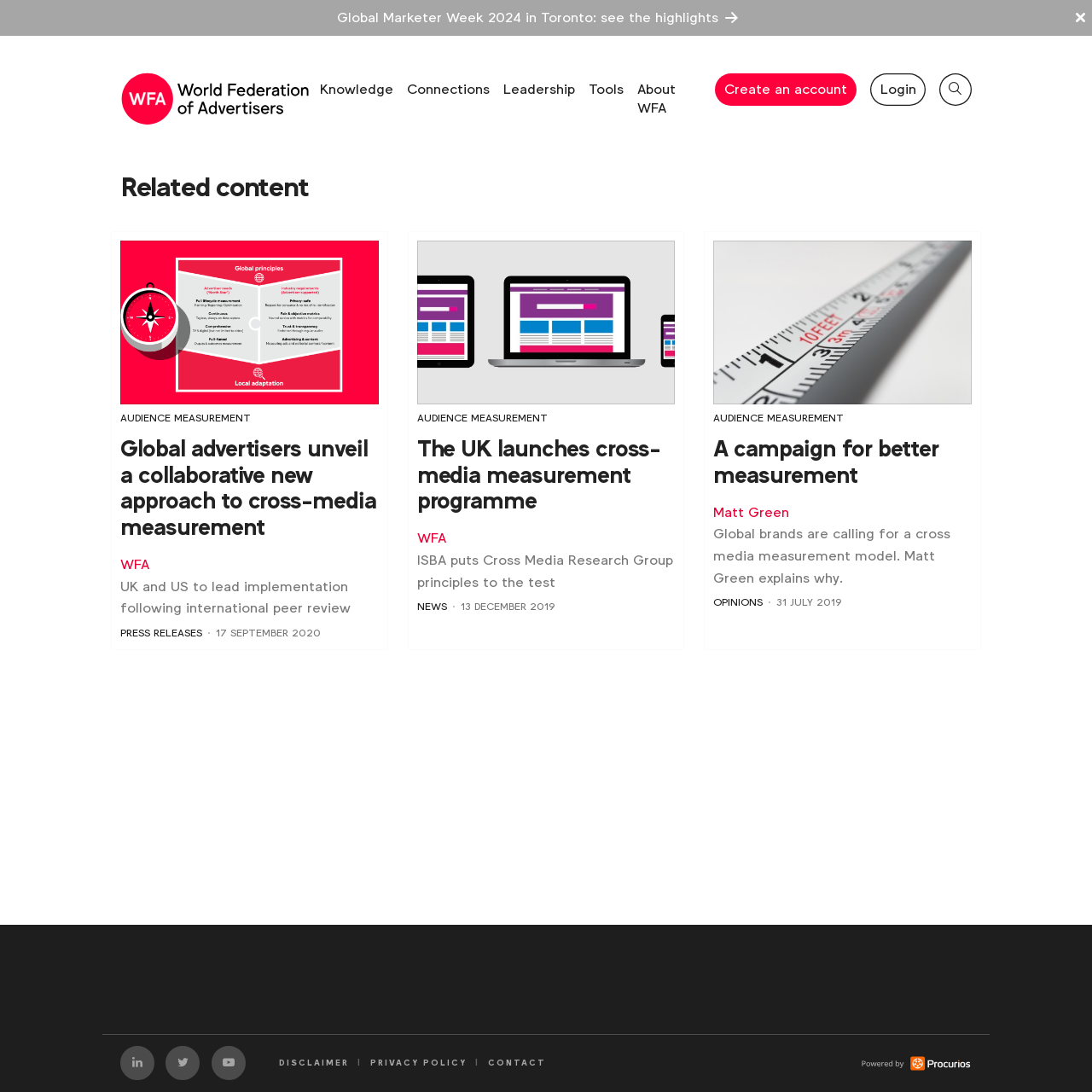Look at the image and give a detailed response to the following question: What is the purpose of the textbox in the middle of the page?

The textbox in the middle of the page has a label 'Search:' and a button with a magnifying glass icon, indicating that it is used for searching purposes.